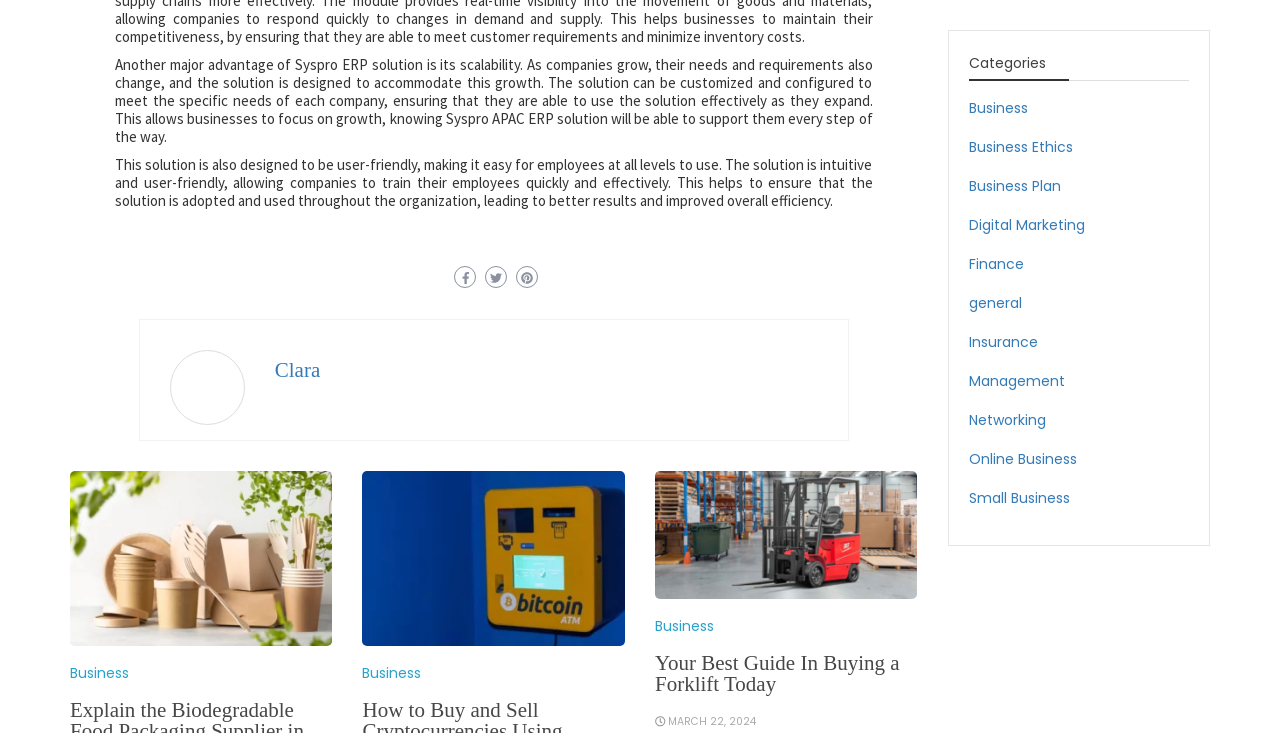Answer the question below using just one word or a short phrase: 
What is the topic of the article with the image of forklifts?

Forklifts for sale in NZ